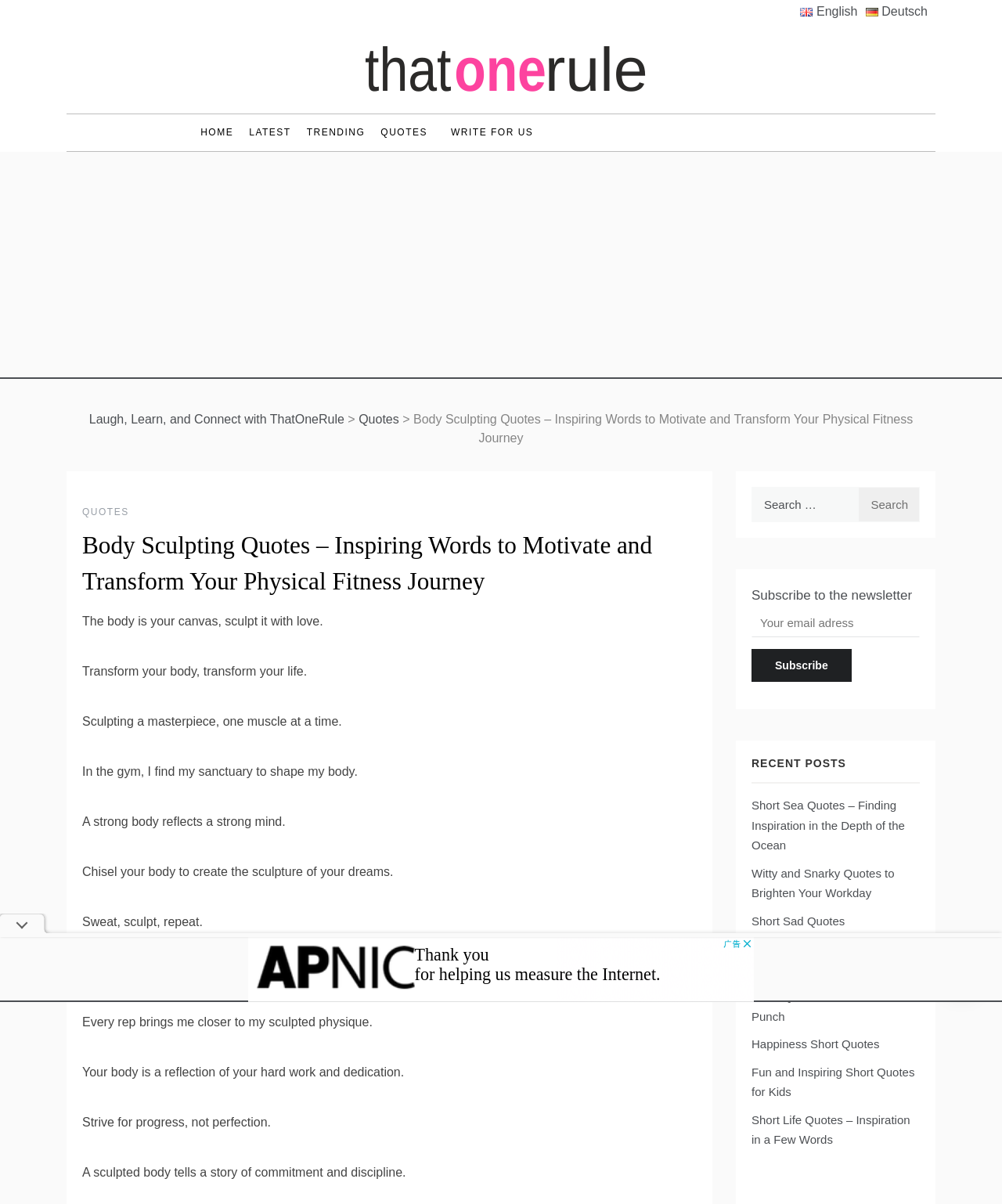Can you find the bounding box coordinates for the element to click on to achieve the instruction: "Go to top of the page"?

[0.942, 0.791, 0.977, 0.819]